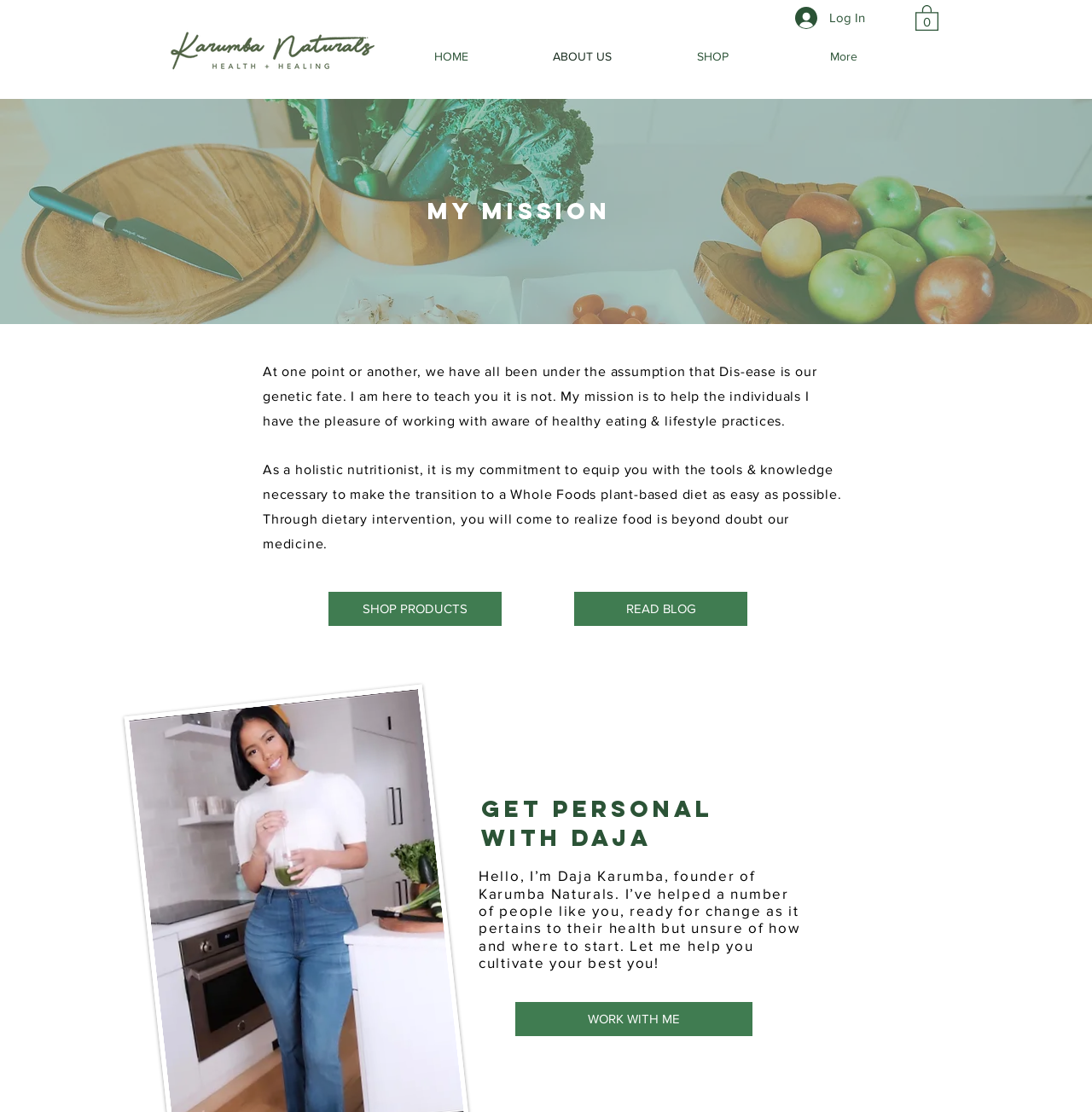Locate the bounding box coordinates of the element's region that should be clicked to carry out the following instruction: "Read the blog". The coordinates need to be four float numbers between 0 and 1, i.e., [left, top, right, bottom].

[0.526, 0.532, 0.684, 0.563]